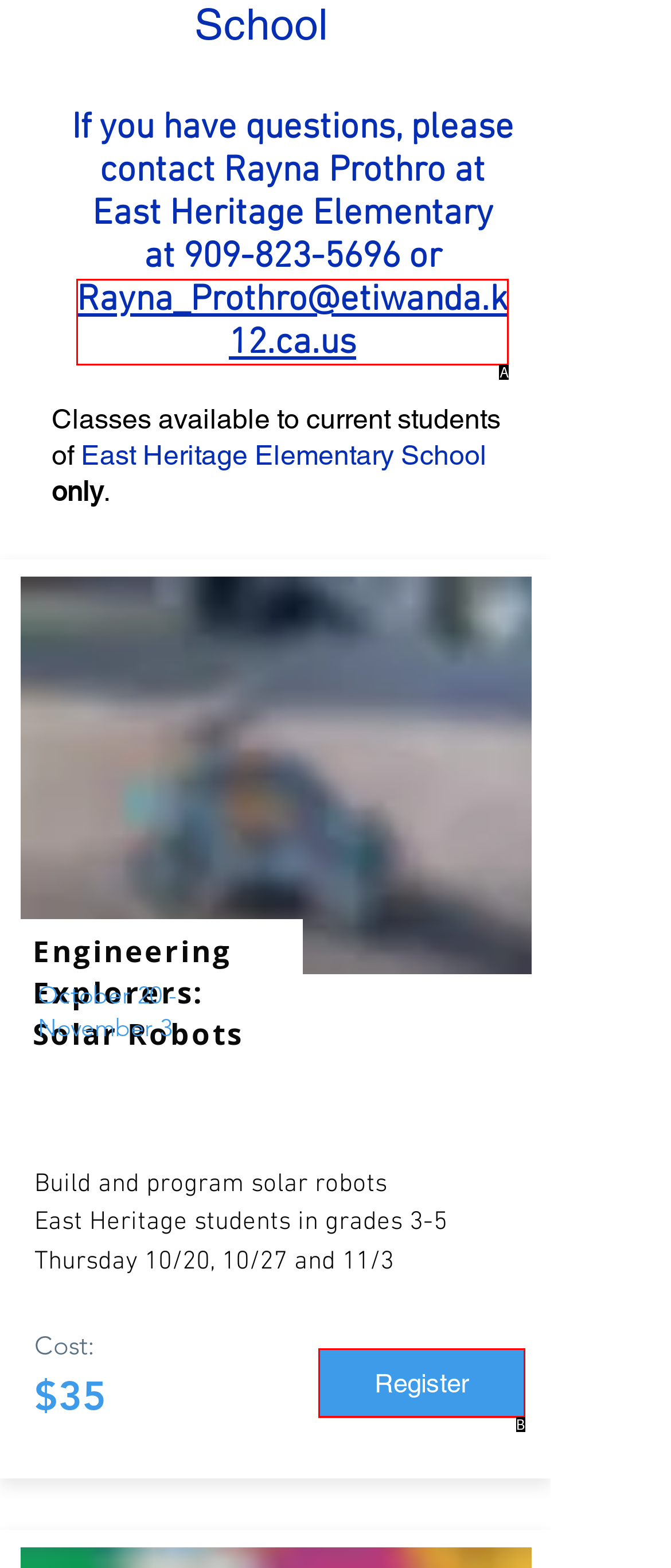Given the description: Rayna_Prothro@etiwanda.k12.ca.us, identify the corresponding option. Answer with the letter of the appropriate option directly.

A